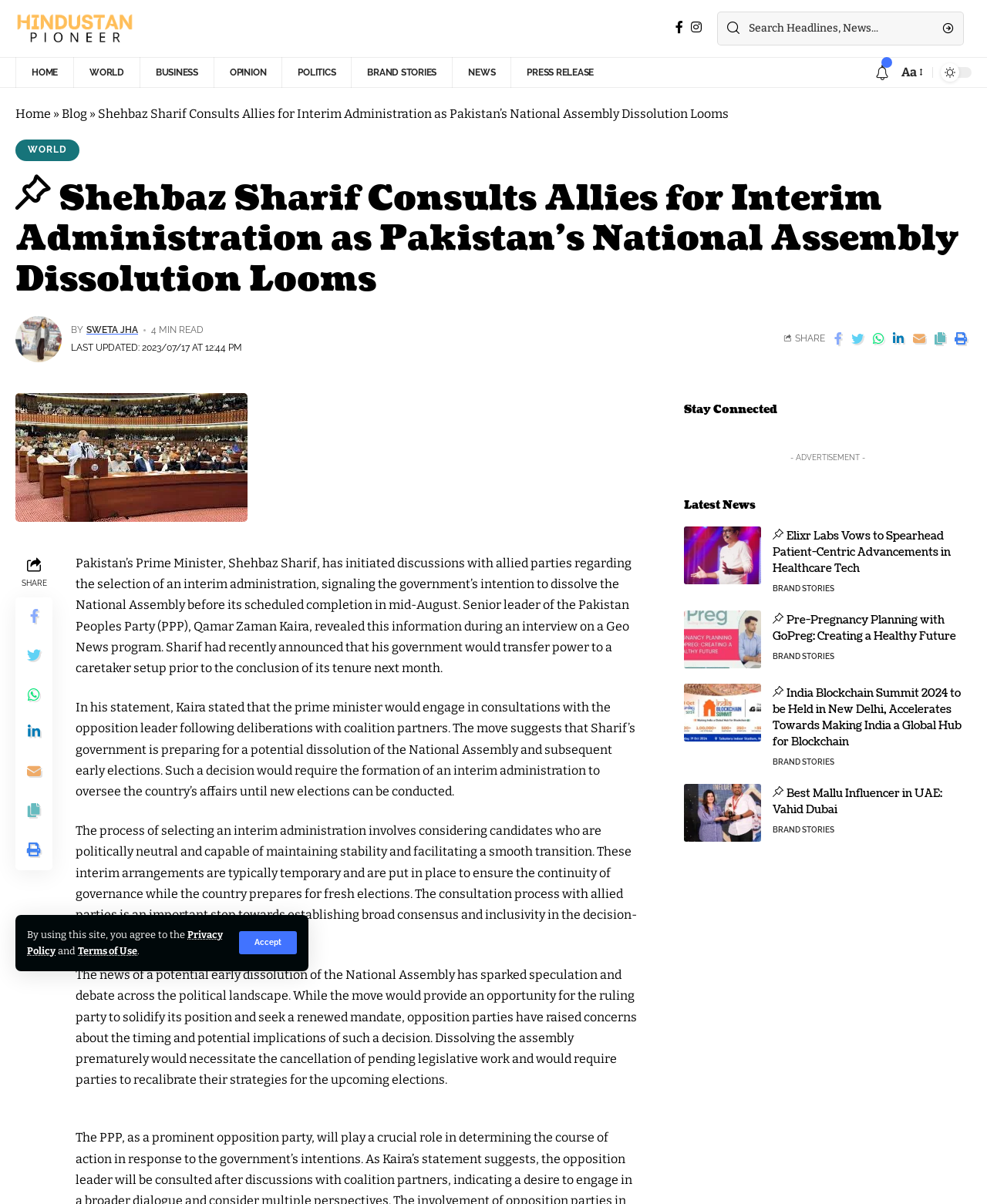Please provide a one-word or short phrase answer to the question:
What is the purpose of an interim administration?

To oversee the country's affairs until new elections